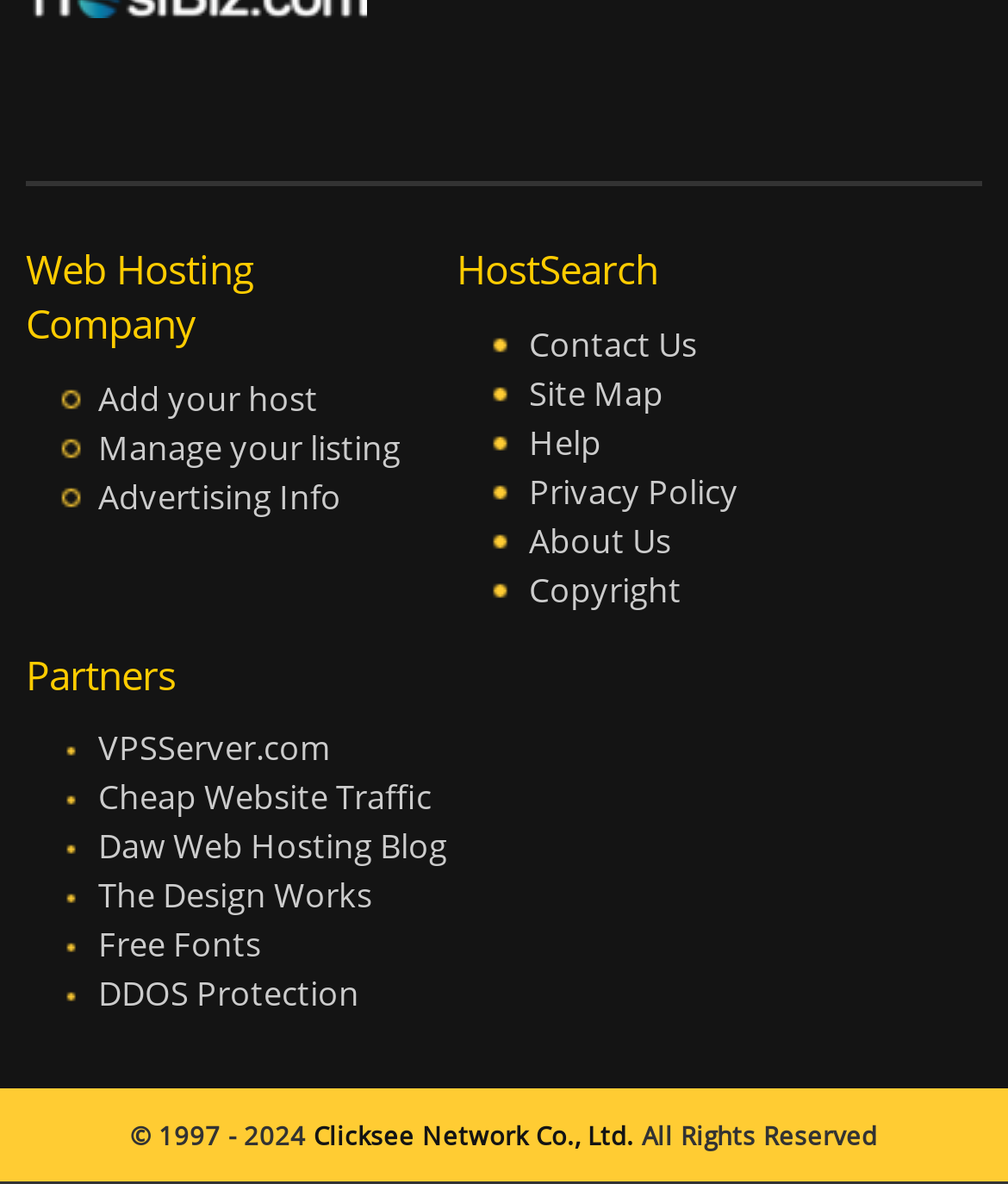How many headings are on the webpage?
Using the image as a reference, give an elaborate response to the question.

I identified the headings on the webpage, which are 'Web Hosting Company', 'HostSearch', and 'Partners'. There are 3 headings in total.